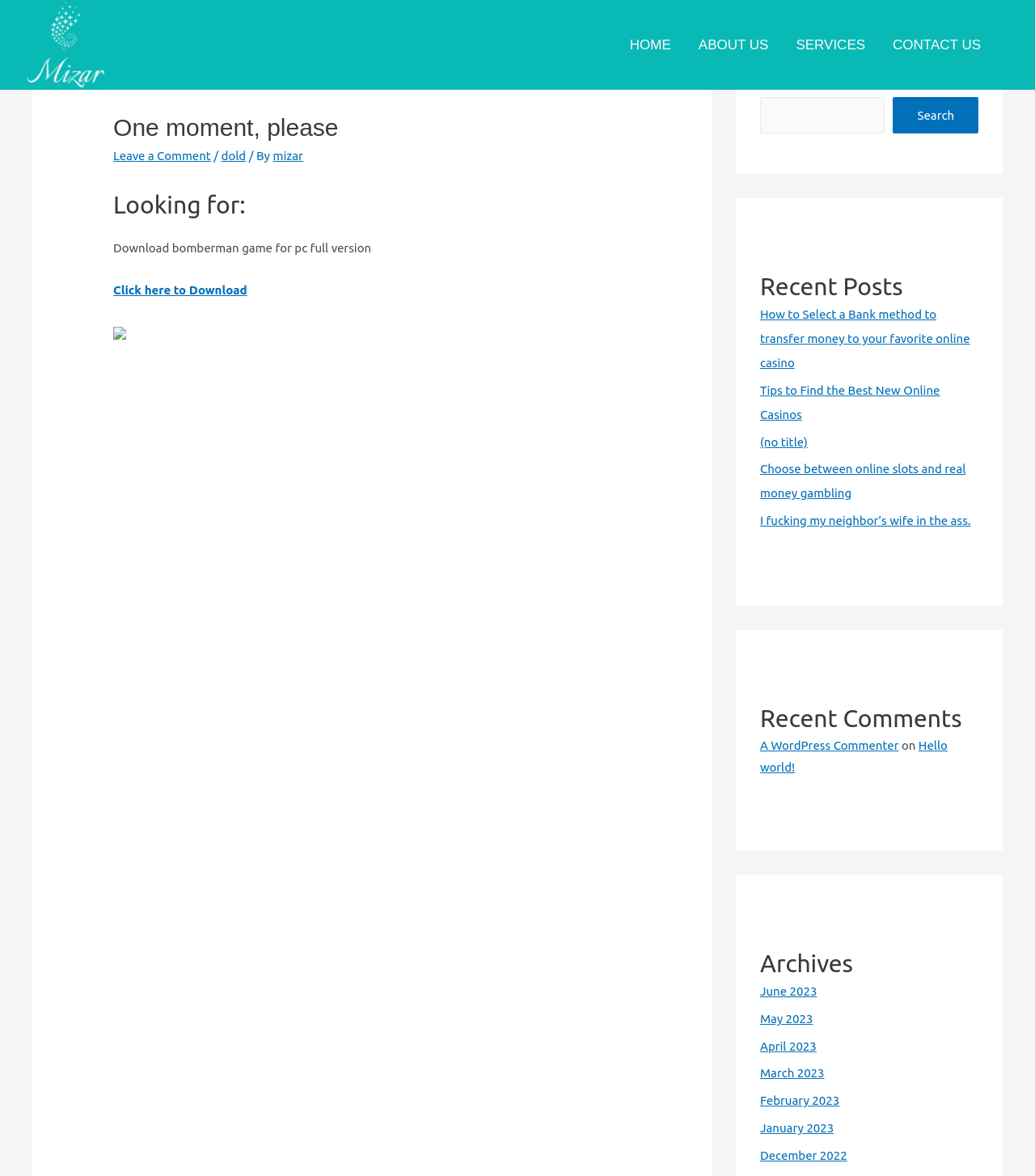Highlight the bounding box coordinates of the element that should be clicked to carry out the following instruction: "Read the recent post about online casinos". The coordinates must be given as four float numbers ranging from 0 to 1, i.e., [left, top, right, bottom].

[0.734, 0.261, 0.937, 0.314]